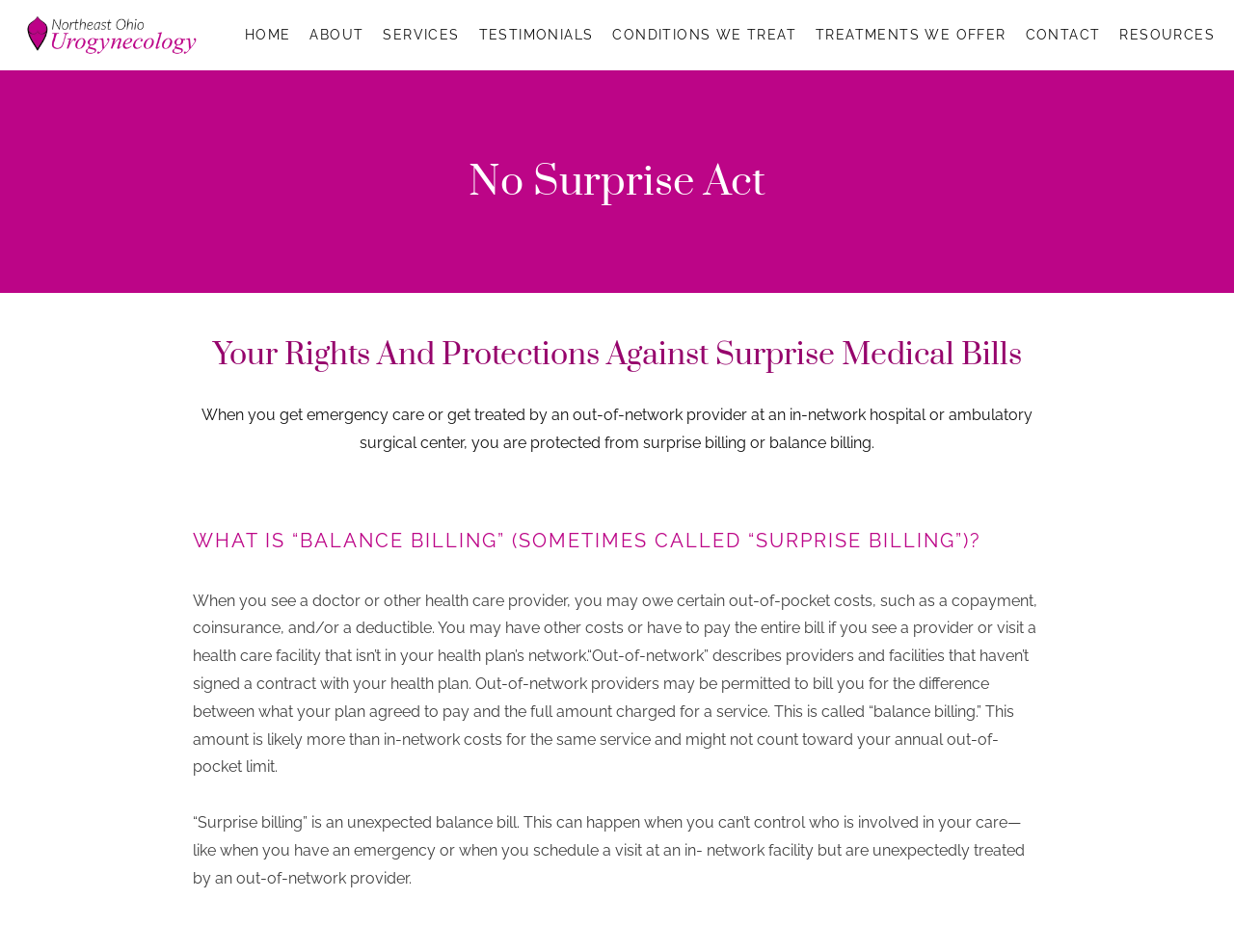Find the bounding box coordinates for the HTML element specified by: "About".

[0.251, 0.028, 0.295, 0.044]